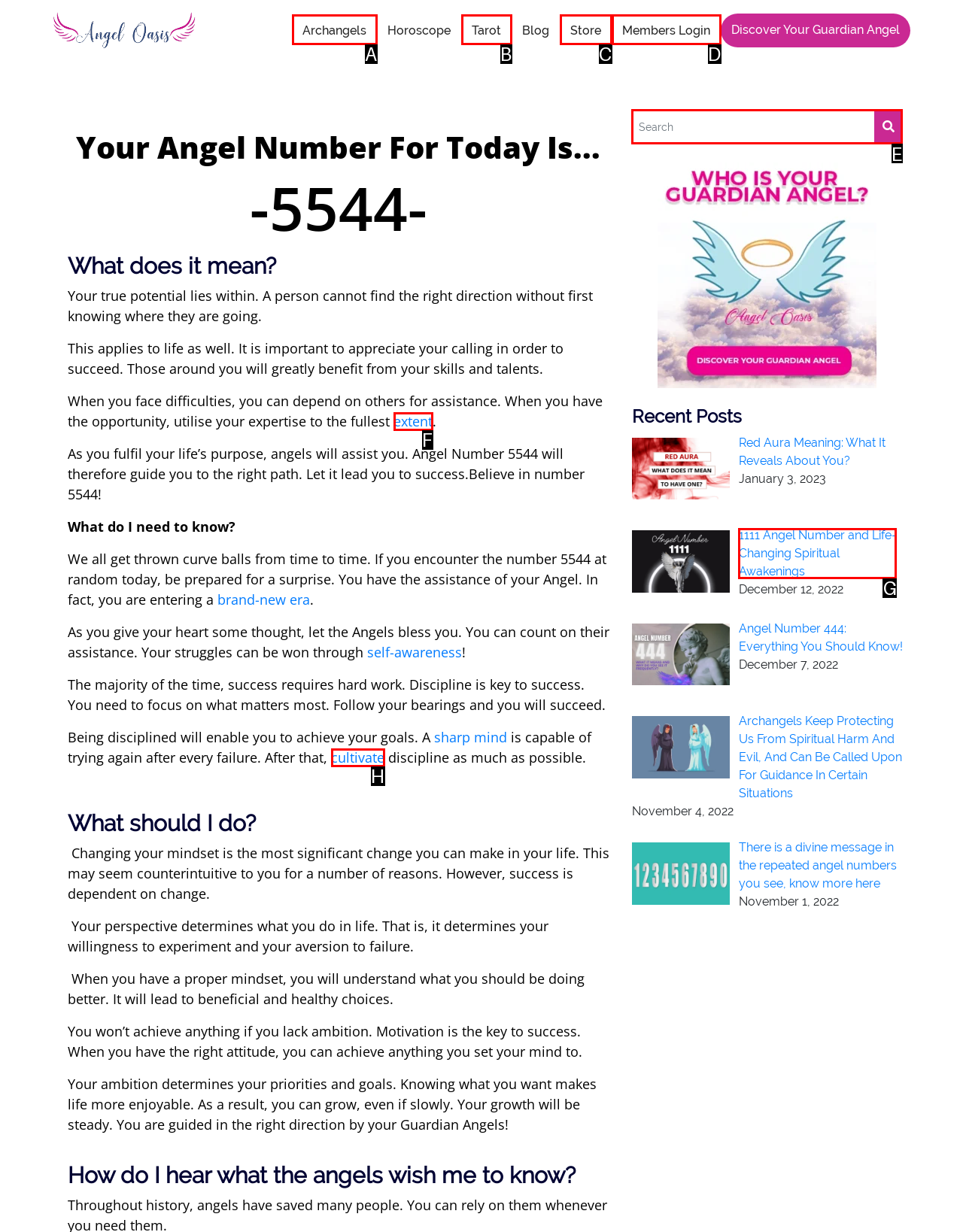Pick the right letter to click to achieve the task: Search for something
Answer with the letter of the correct option directly.

E